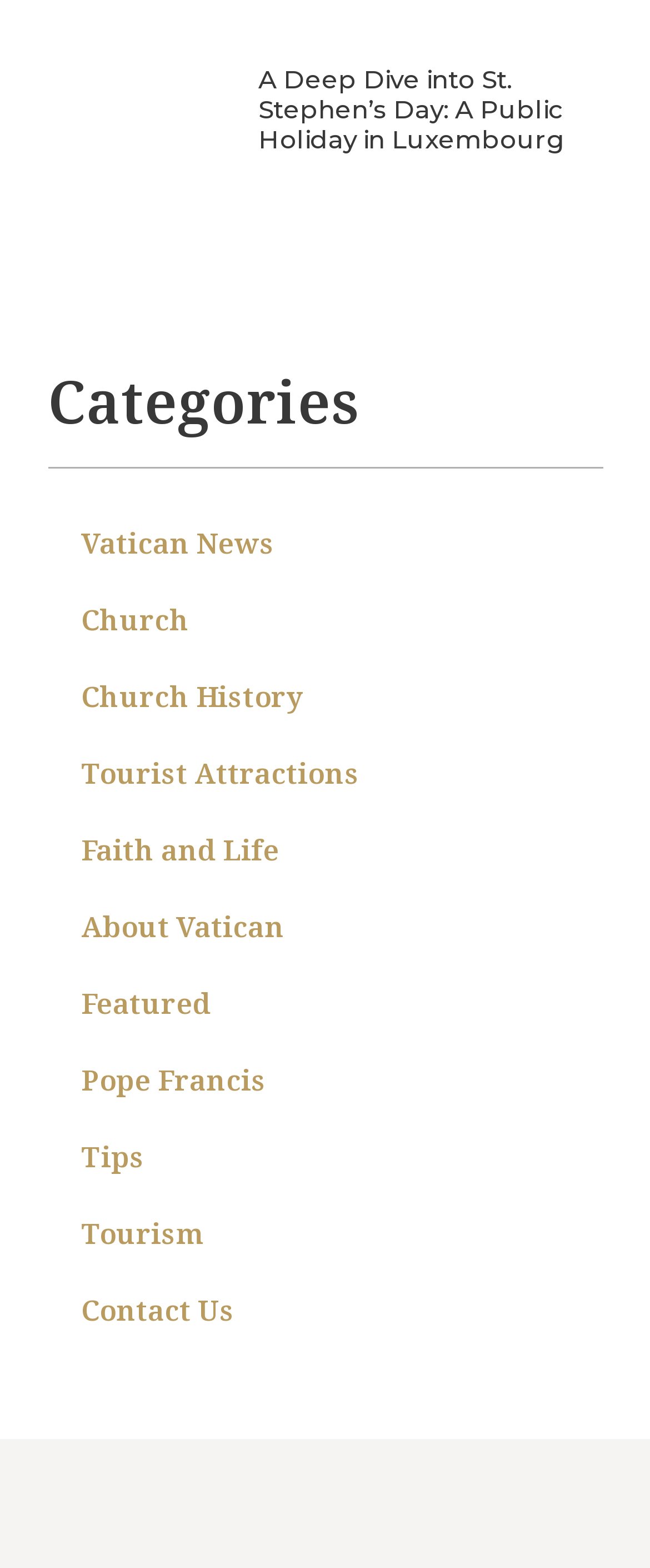Carefully observe the image and respond to the question with a detailed answer:
Is there a link to 'Church History'?

I searched for a link element with the text 'Church History' and found one, which means there is a link to 'Church History'.